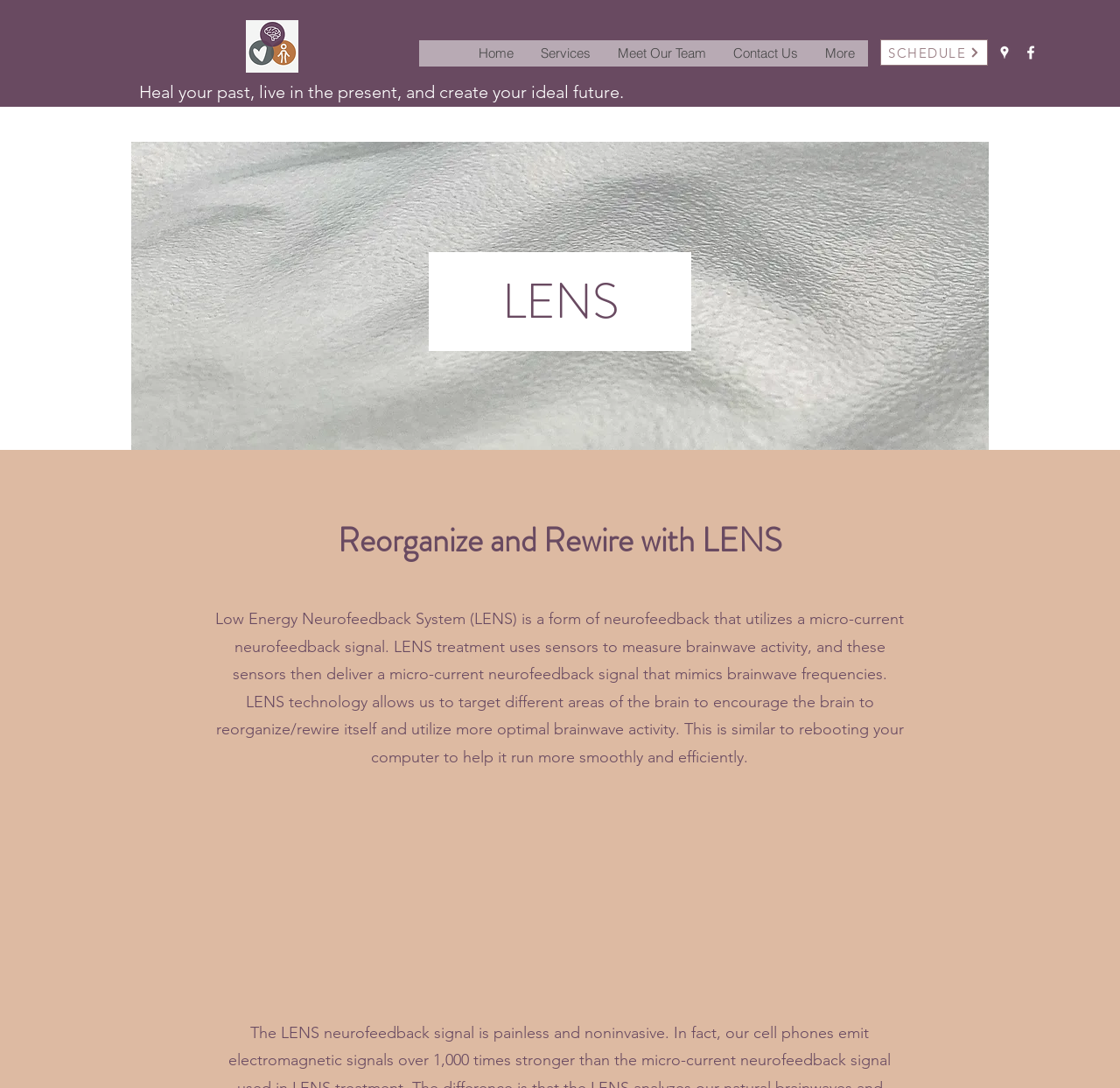Determine the bounding box coordinates for the clickable element to execute this instruction: "Click on the Home link". Provide the coordinates as four float numbers between 0 and 1, i.e., [left, top, right, bottom].

[0.415, 0.037, 0.47, 0.061]